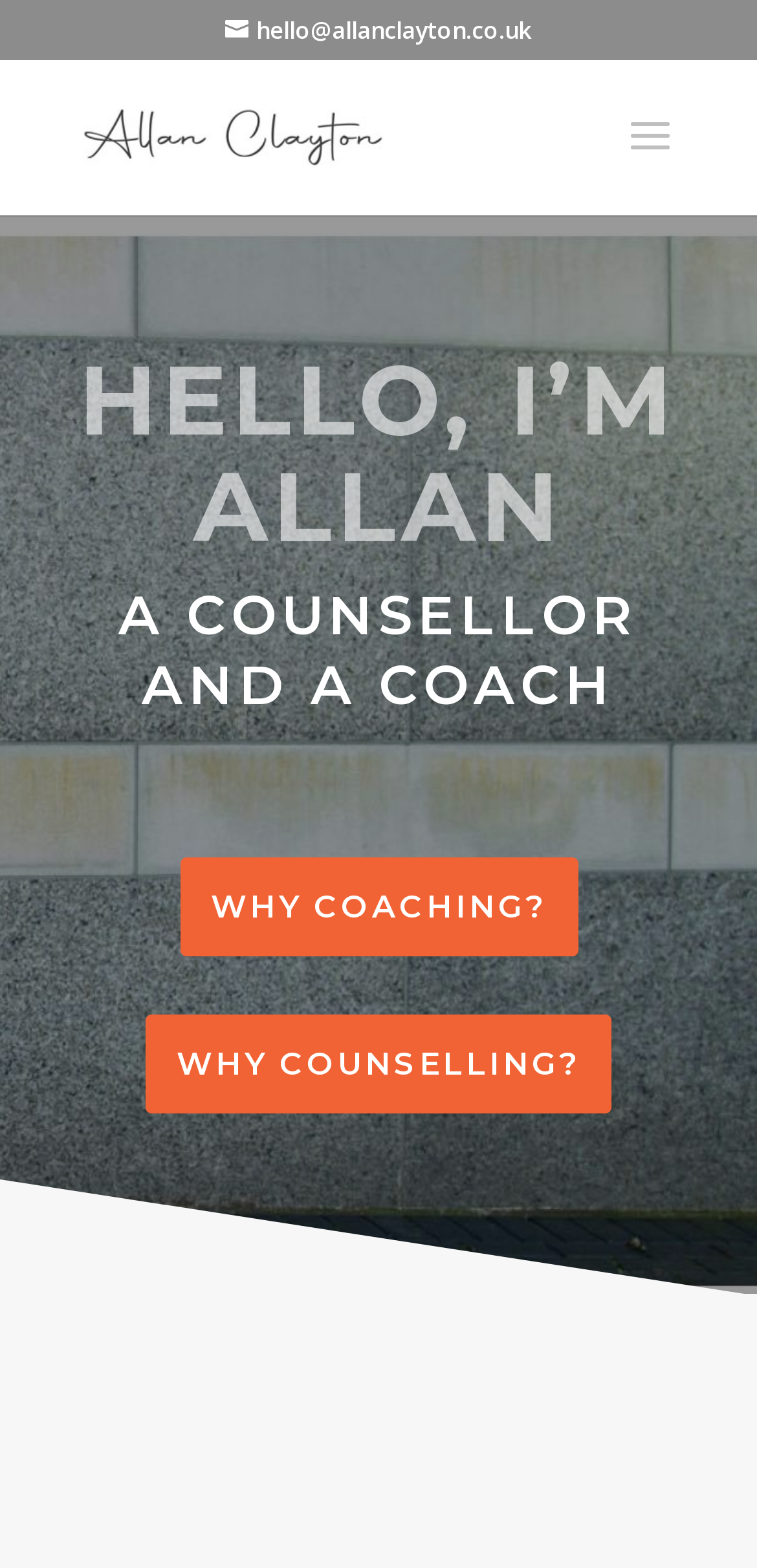What is the purpose of the search box?
Based on the image content, provide your answer in one word or a short phrase.

Search for: